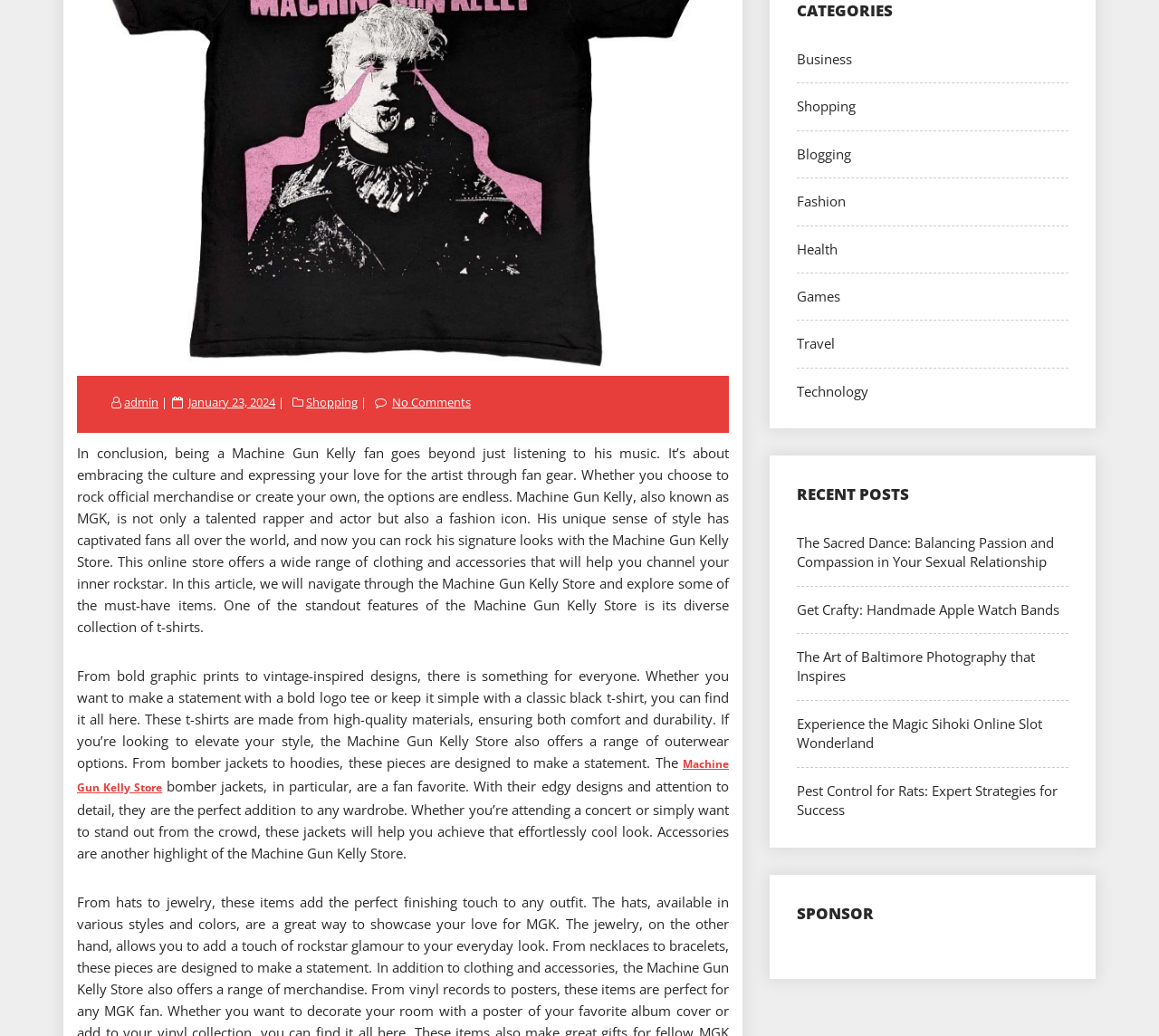Determine the bounding box for the described HTML element: "admin". Ensure the coordinates are four float numbers between 0 and 1 in the format [left, top, right, bottom].

[0.107, 0.38, 0.139, 0.396]